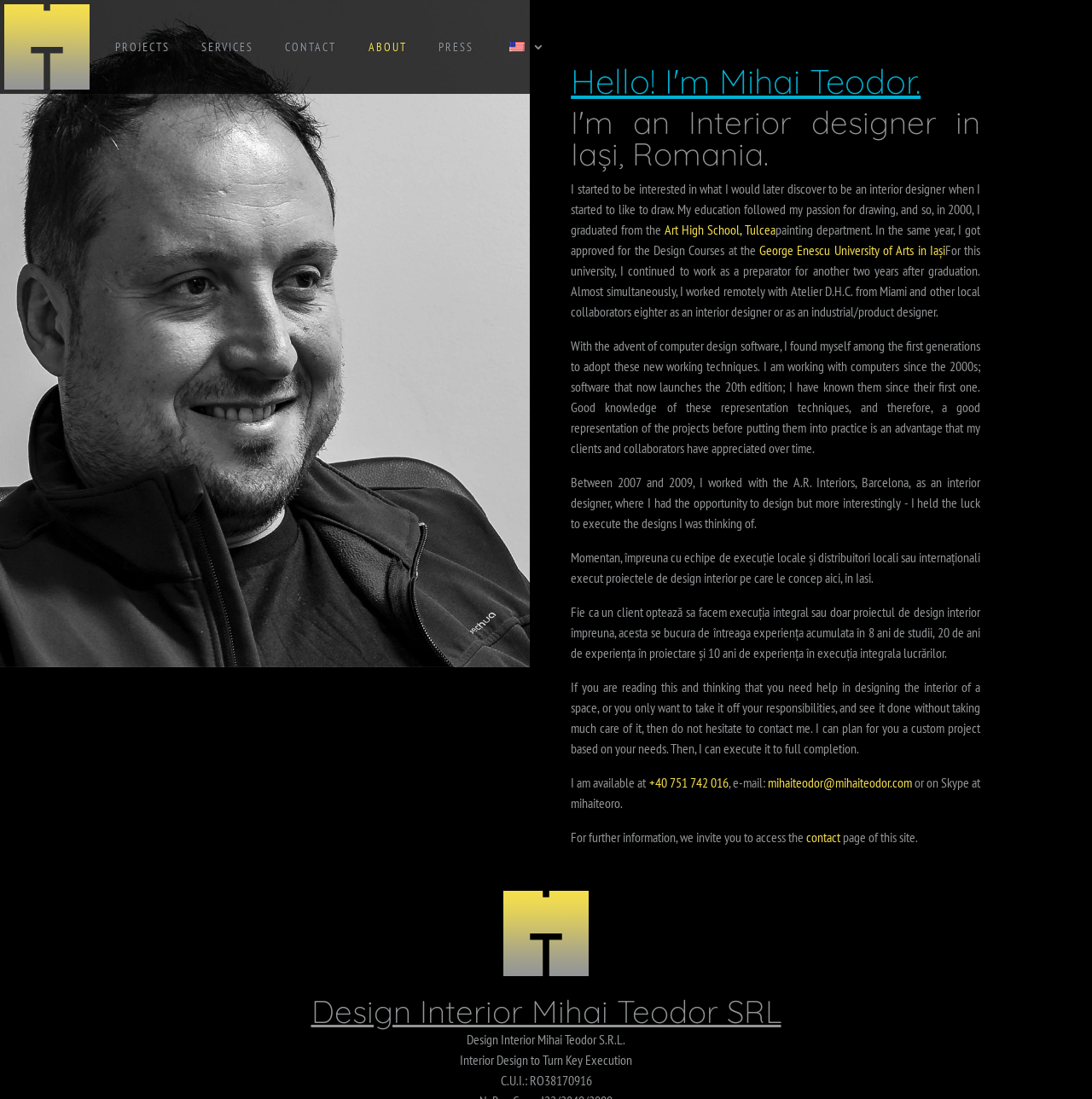Given the element description mihaiteodor@mihaiteodor.com, identify the bounding box coordinates for the UI element on the webpage screenshot. The format should be (top-left x, top-left y, bottom-right x, bottom-right y), with values between 0 and 1.

[0.703, 0.704, 0.835, 0.72]